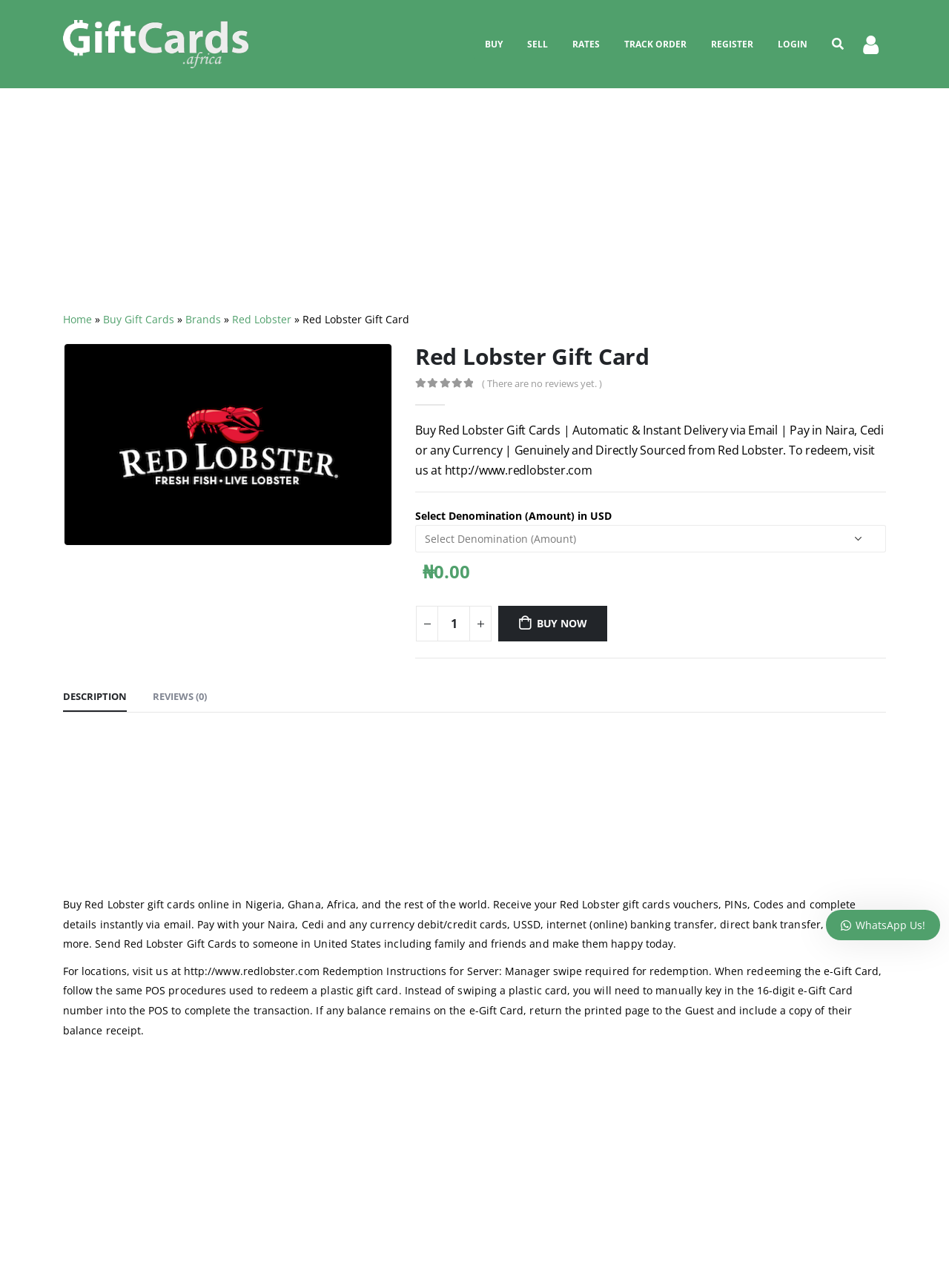Kindly provide the bounding box coordinates of the section you need to click on to fulfill the given instruction: "Click the BUY button".

[0.498, 0.023, 0.542, 0.046]